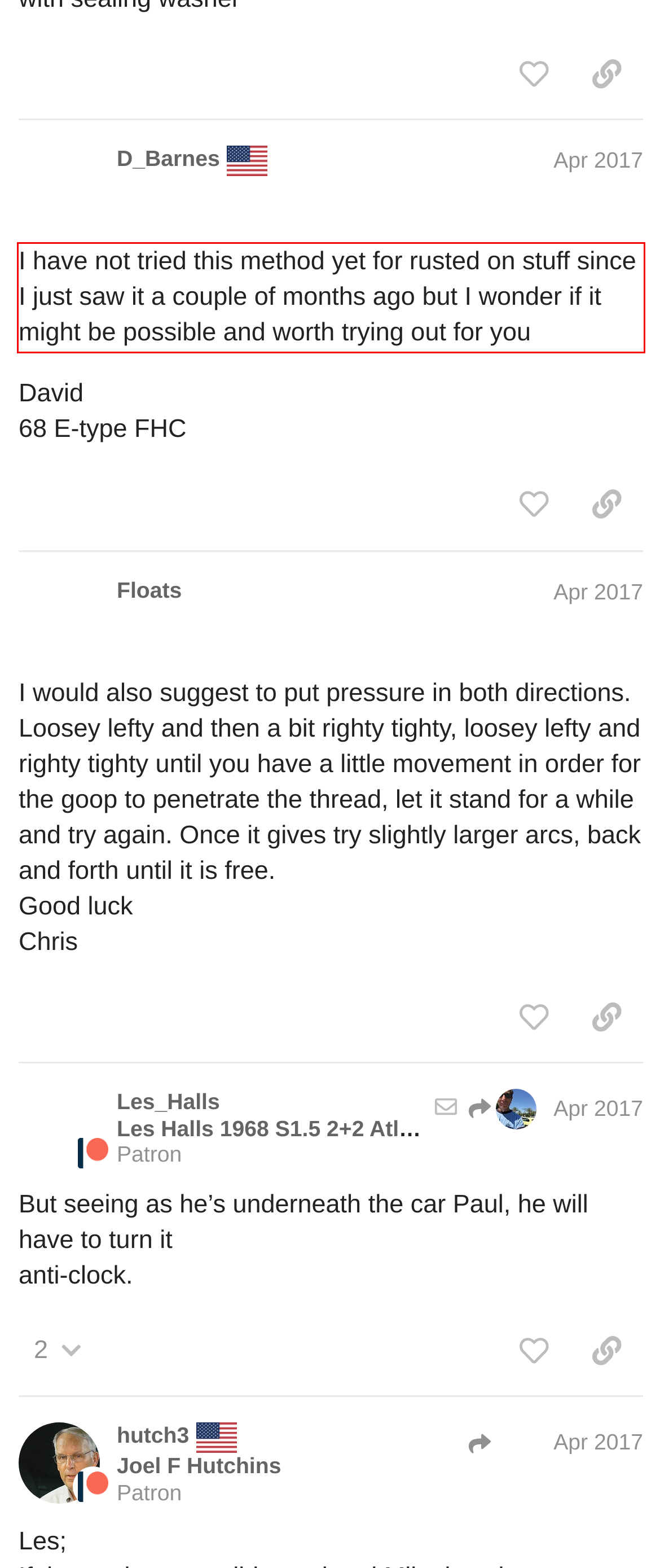Analyze the screenshot of the webpage and extract the text from the UI element that is inside the red bounding box.

I have not tried this method yet for rusted on stuff since I just saw it a couple of months ago but I wonder if it might be possible and worth trying out for you